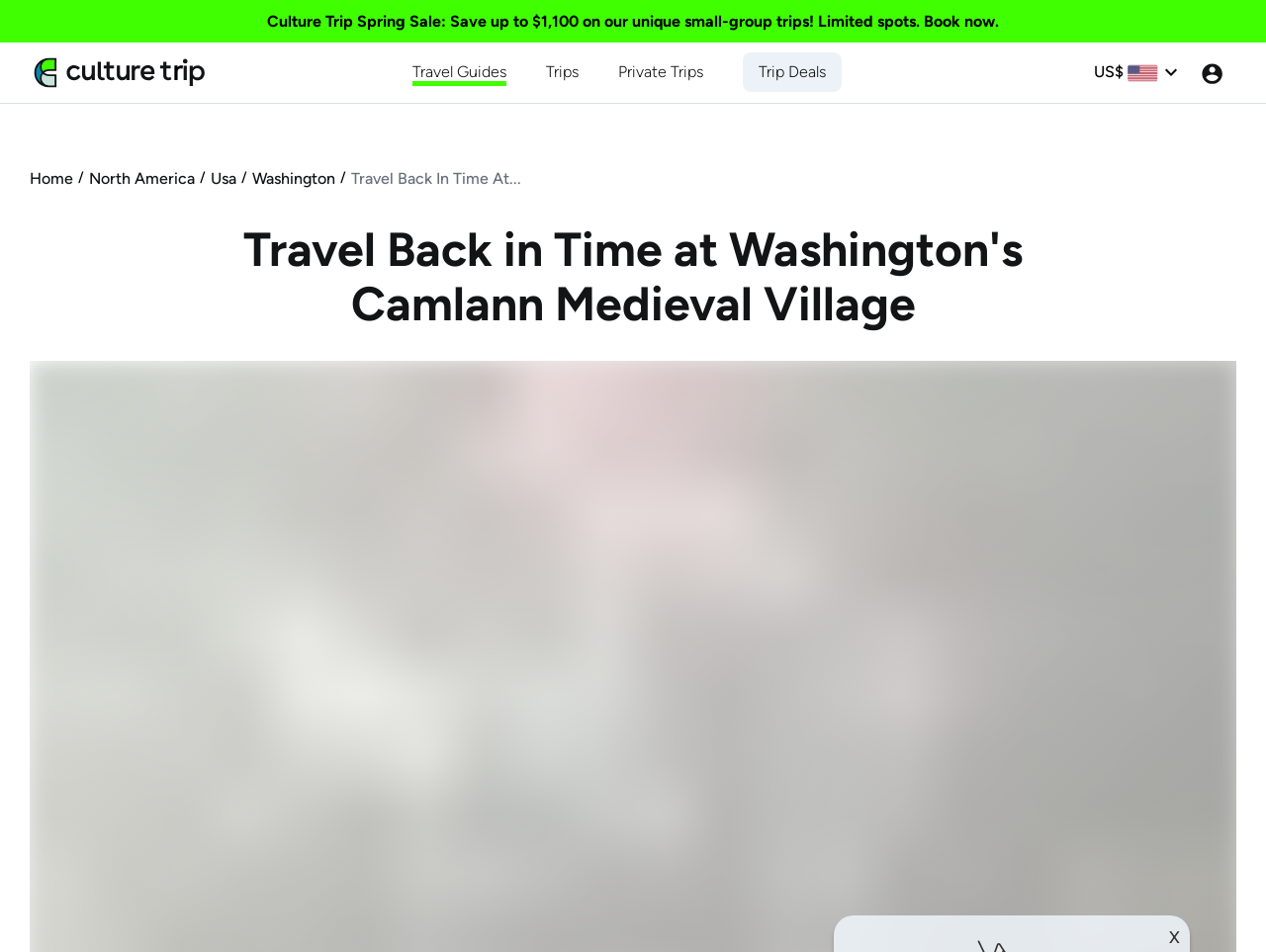Pinpoint the bounding box coordinates of the element to be clicked to execute the instruction: "Check the top posts".

None